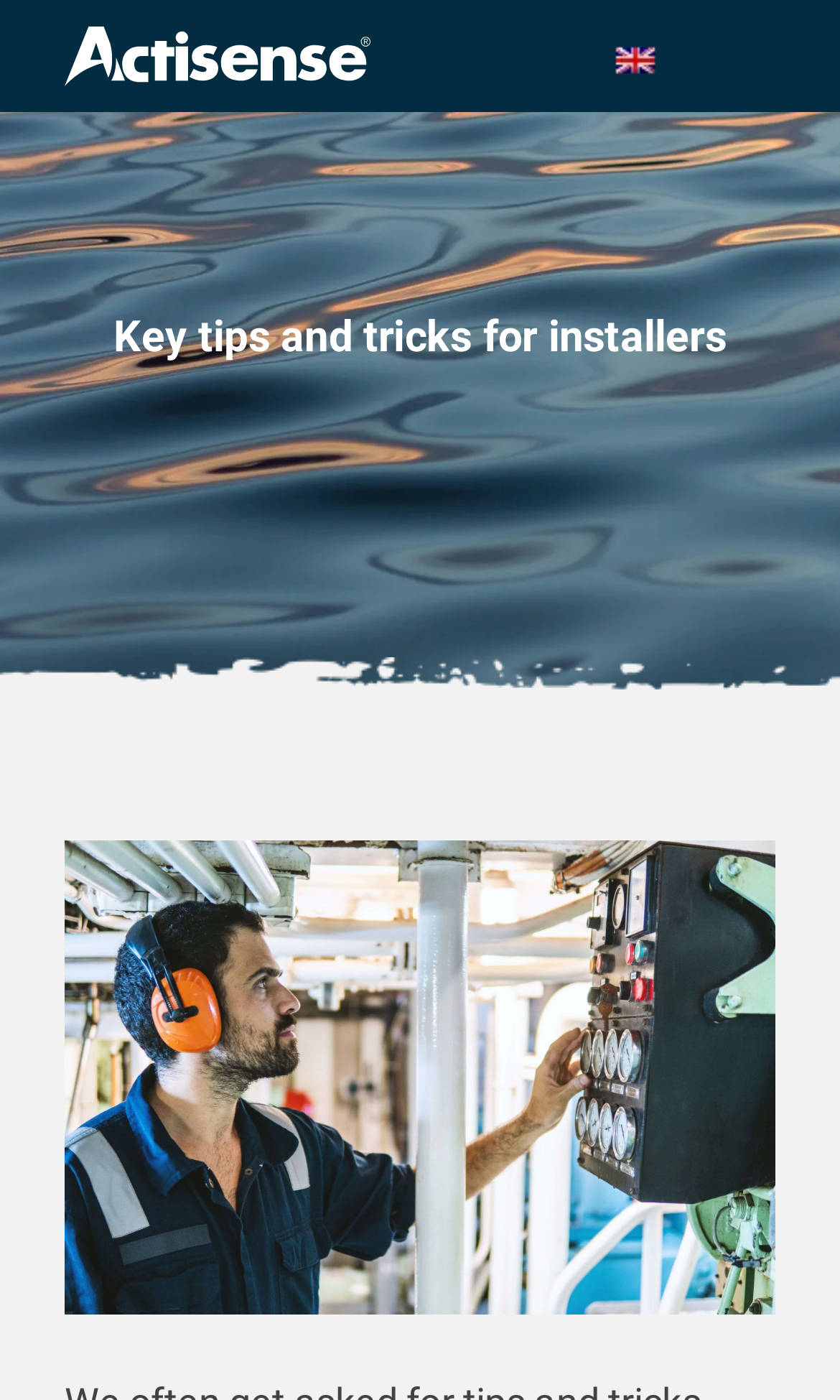What is the purpose of the search box?
Make sure to answer the question with a detailed and comprehensive explanation.

The search box is located at the top of the webpage, and it has a label 'Search for:' next to it. This suggests that the search box is intended for users to input keywords to search for relevant content on the webpage.